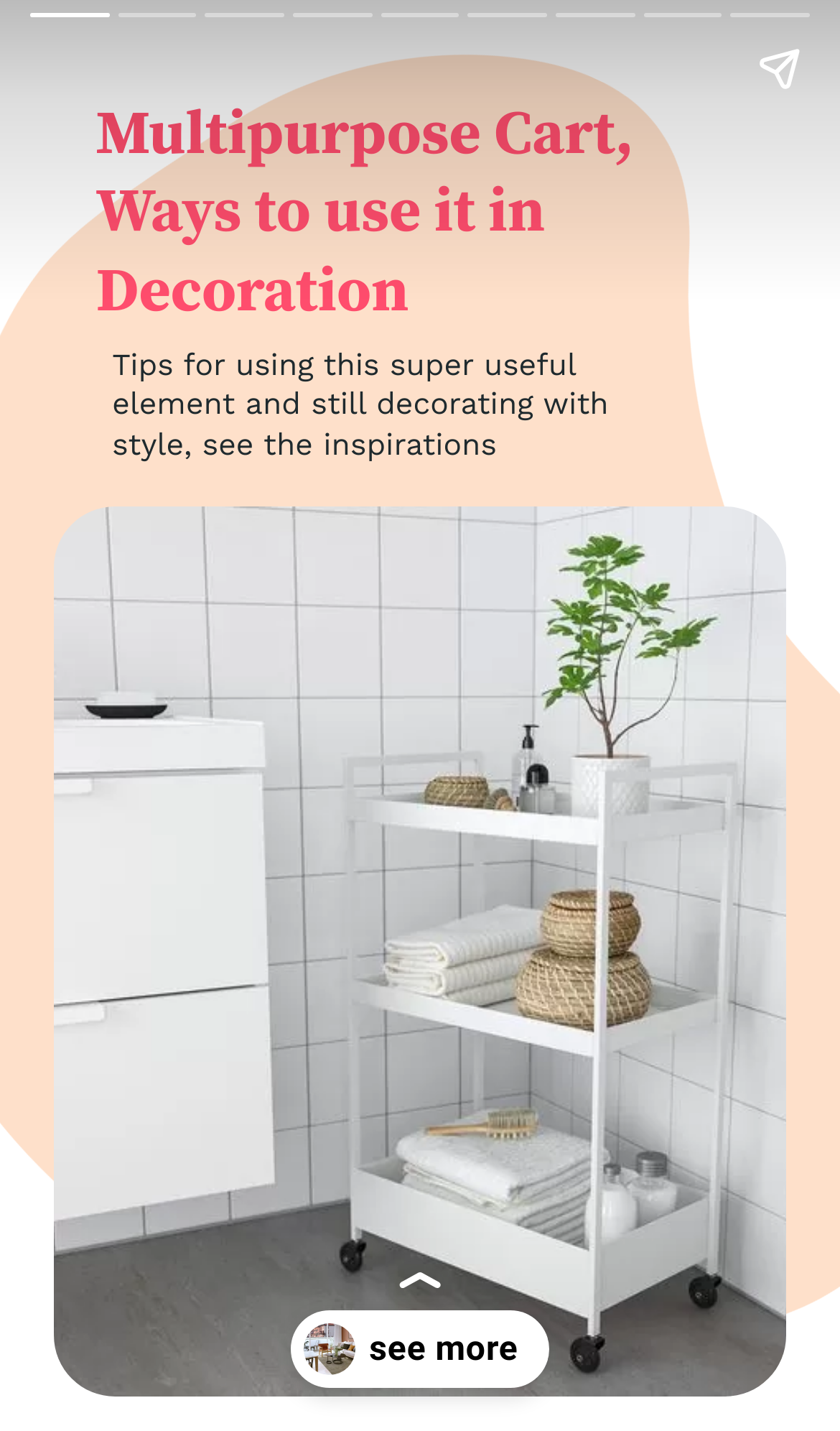What is the position of the 'Share story' button?
Give a single word or phrase answer based on the content of the image.

Top-right corner